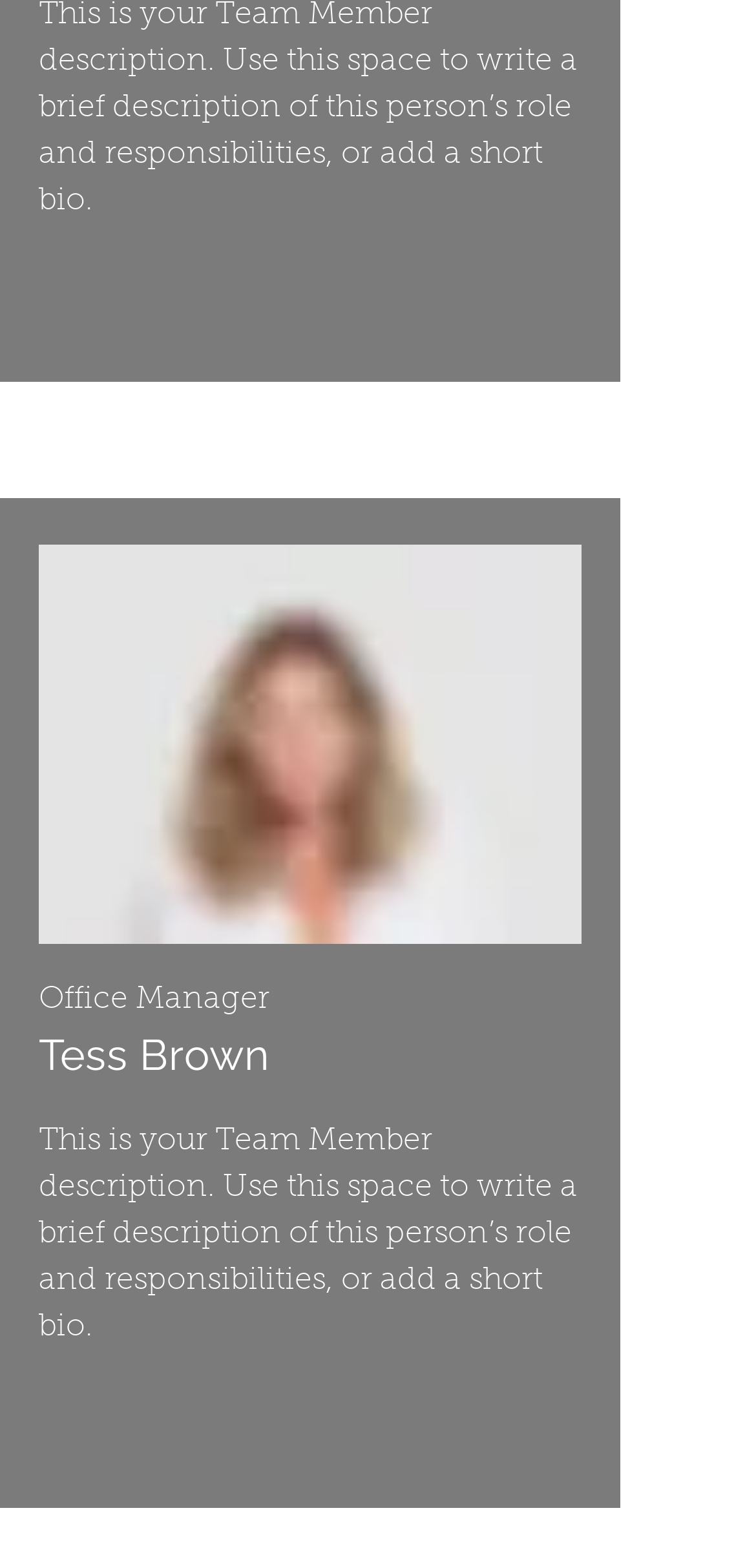Give a one-word or phrase response to the following question: What is the person's role?

Office Manager